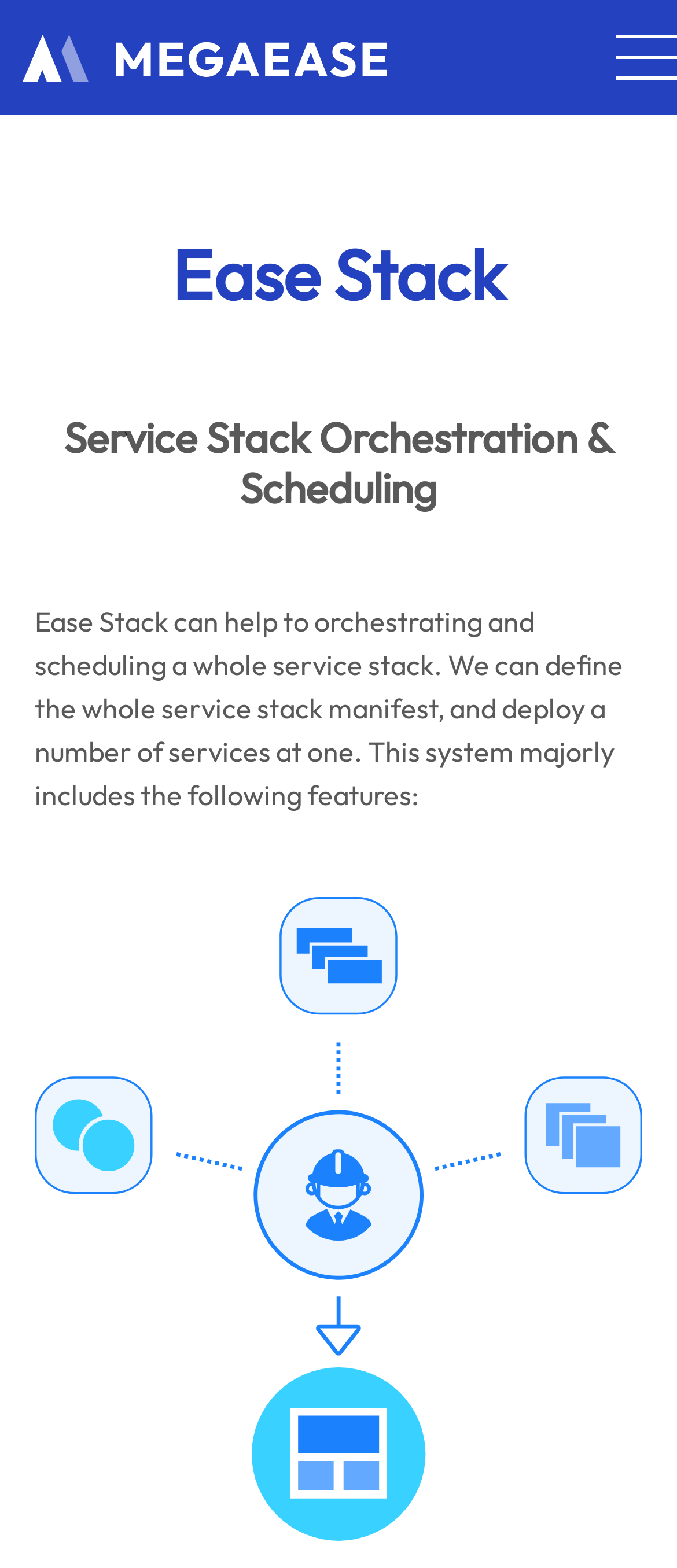How many services can be deployed at once?
Please give a detailed answer to the question using the information shown in the image.

According to the StaticText element, 'Ease Stack can help to orchestrating and scheduling a whole service stack... and deploy a number of services at one', which implies that the platform allows deploying multiple services simultaneously.